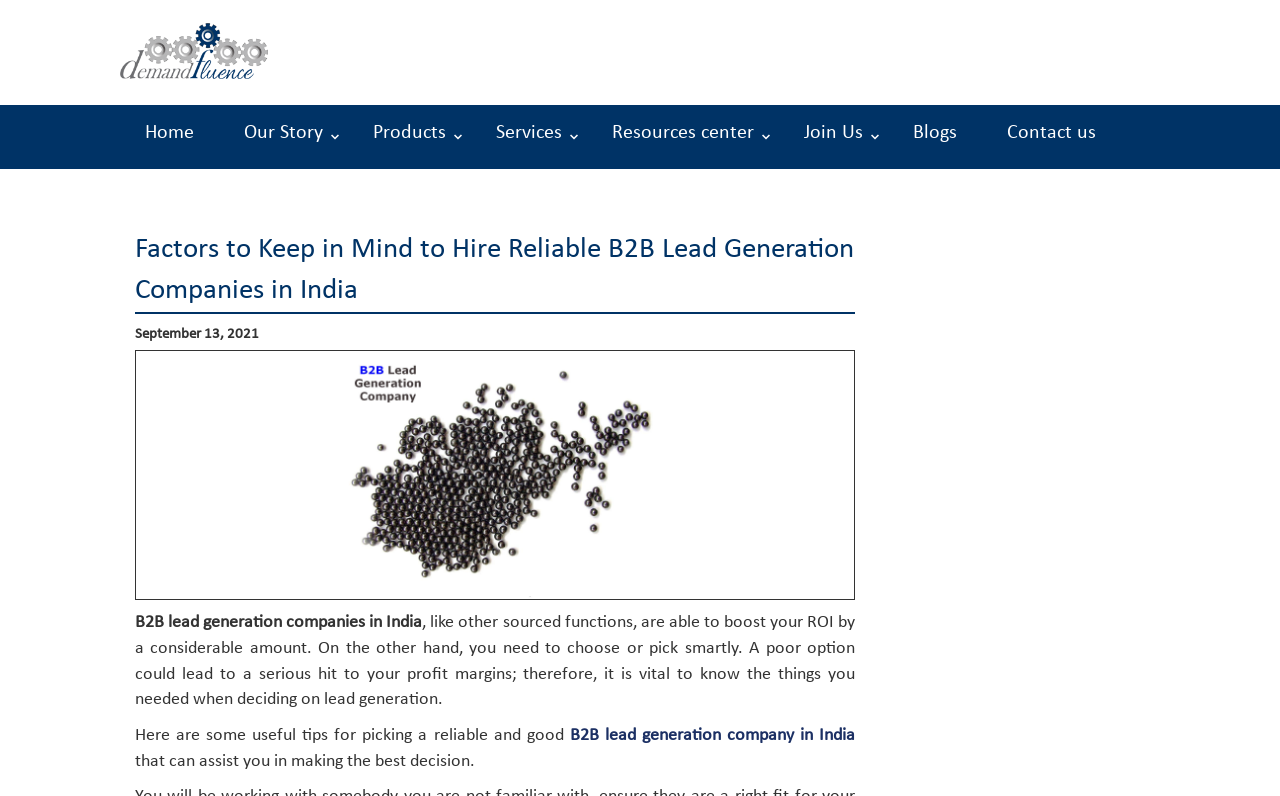Using the information in the image, give a detailed answer to the following question: What is the topic of the webpage?

The webpage is about B2B lead generation companies in India, and it provides tips for picking a reliable and good company that can assist in making the best decision.